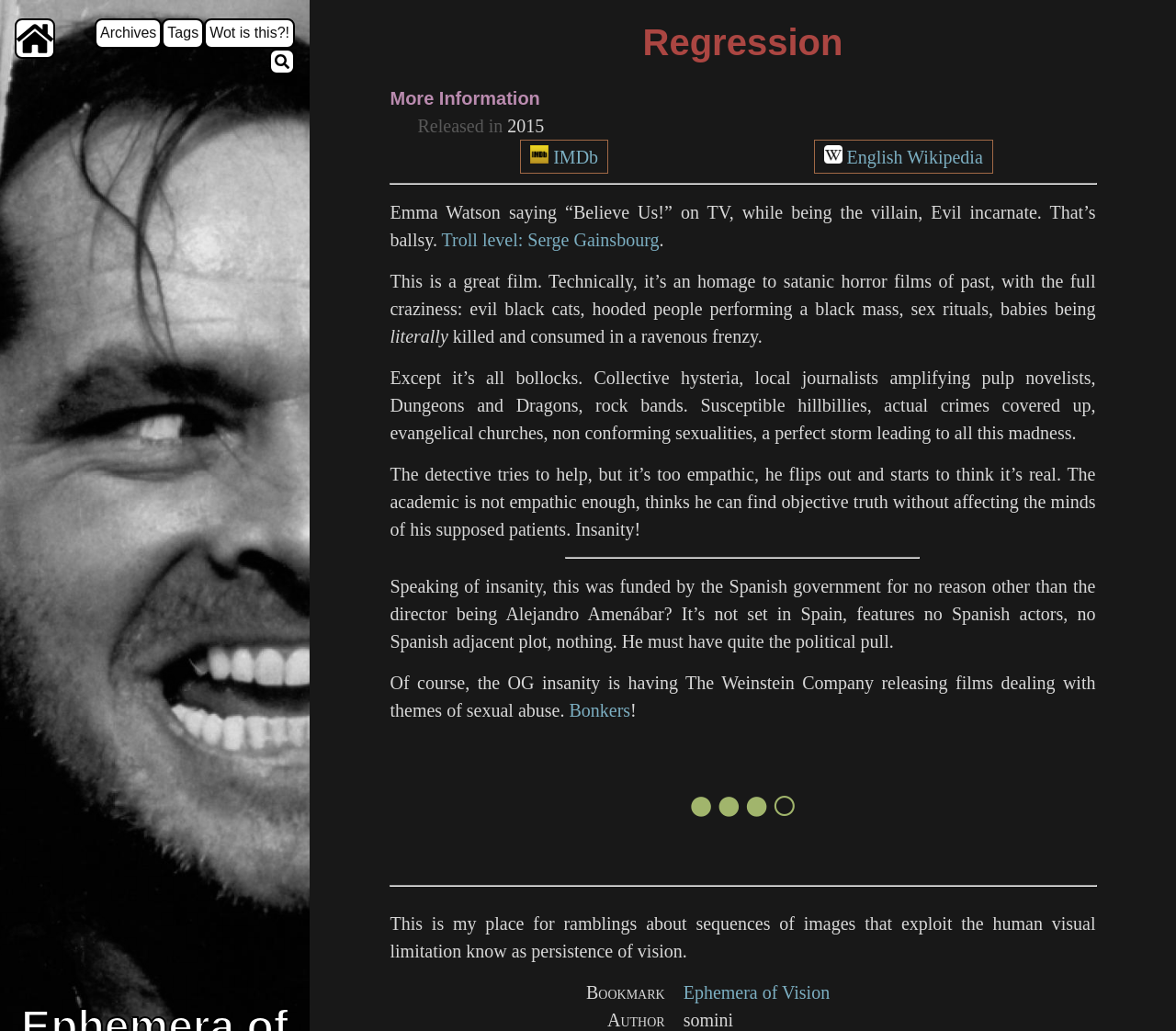Please reply with a single word or brief phrase to the question: 
What is the name of the film being discussed?

Not specified